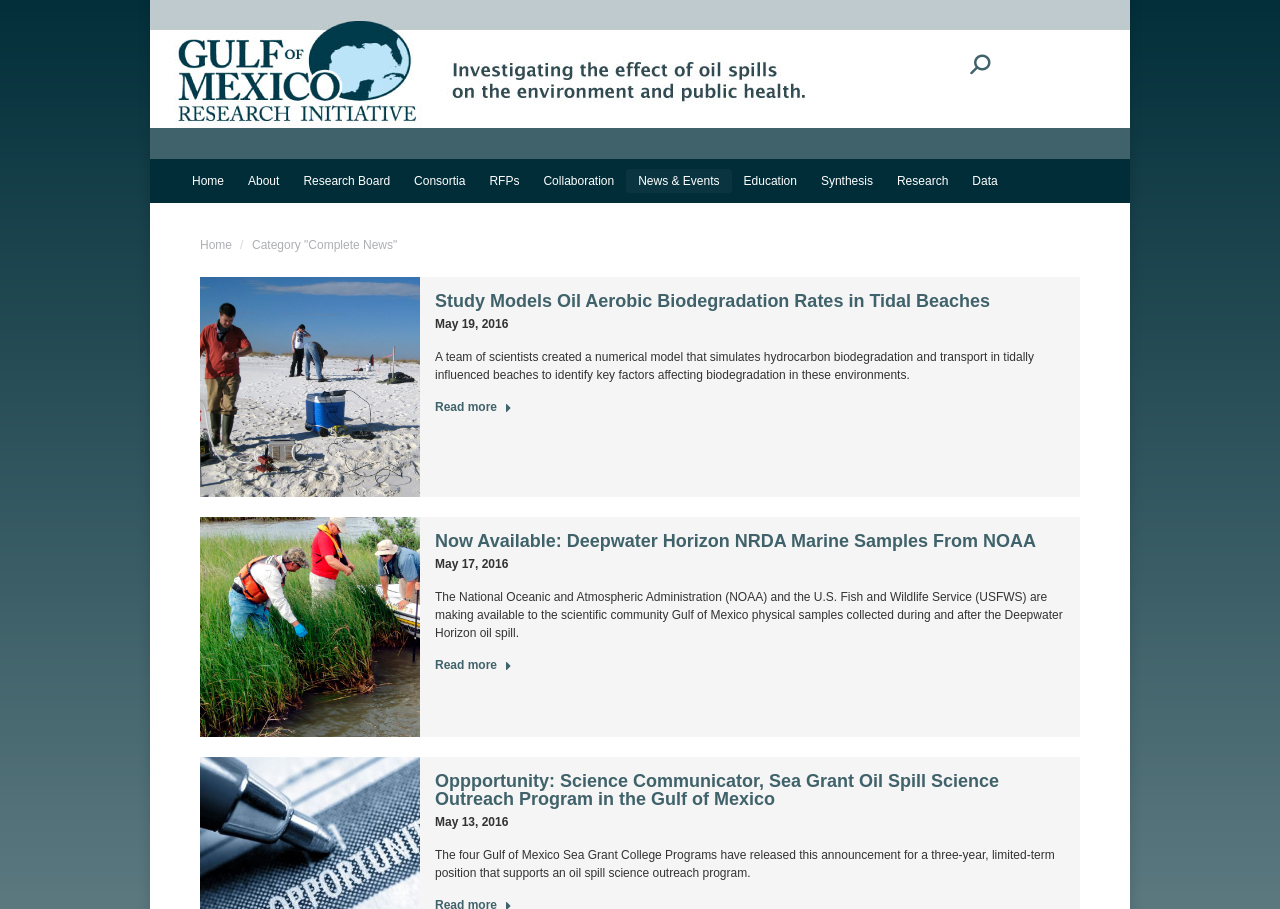Produce an extensive caption that describes everything on the webpage.

This webpage is a news archive page, specifically page 49, from the Gulf of Mexico Research Initiative. At the top, there is a search bar with a magnifying glass icon and a "Search:" label. Below the search bar, there is a navigation menu with links to various sections of the website, including "Home", "About", "Research Board", and others.

On the left side of the page, there is a "You are here:" label, indicating the current page location, followed by a breadcrumb trail showing the path from the "Home" page to the current "Complete News" page.

The main content of the page is divided into three news articles, each with a heading, a brief summary, and a "Read more" link. The first article is about a study on oil aerobic biodegradation rates in tidal beaches, featuring an image of researchers setting transects on beaches in Fort Pickens, Florida. The second article is about the availability of marine samples from NOAA, featuring an image of a team checking for oil in Louisiana marshes. The third article is about a job opportunity for a science communicator with the Sea Grant Oil Spill Science Outreach Program in the Gulf of Mexico.

Each article has a date label, indicating when the article was published, and a brief summary of the article's content. The articles are arranged vertically, with the most recent article at the top.